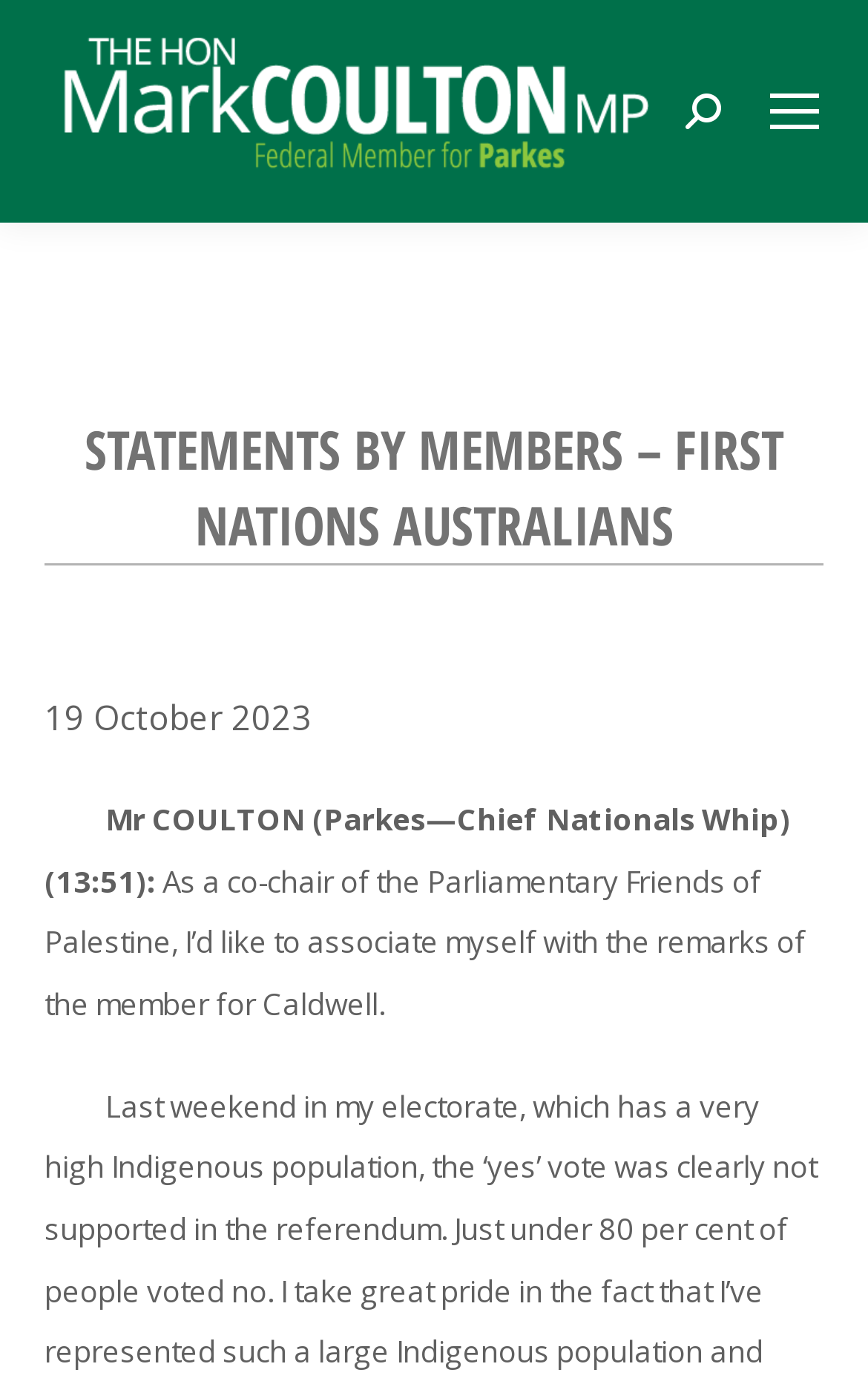Refer to the element description parent_node: Search: and identify the corresponding bounding box in the screenshot. Format the coordinates as (top-left x, top-left y, bottom-right x, bottom-right y) with values in the range of 0 to 1.

[0.79, 0.068, 0.831, 0.093]